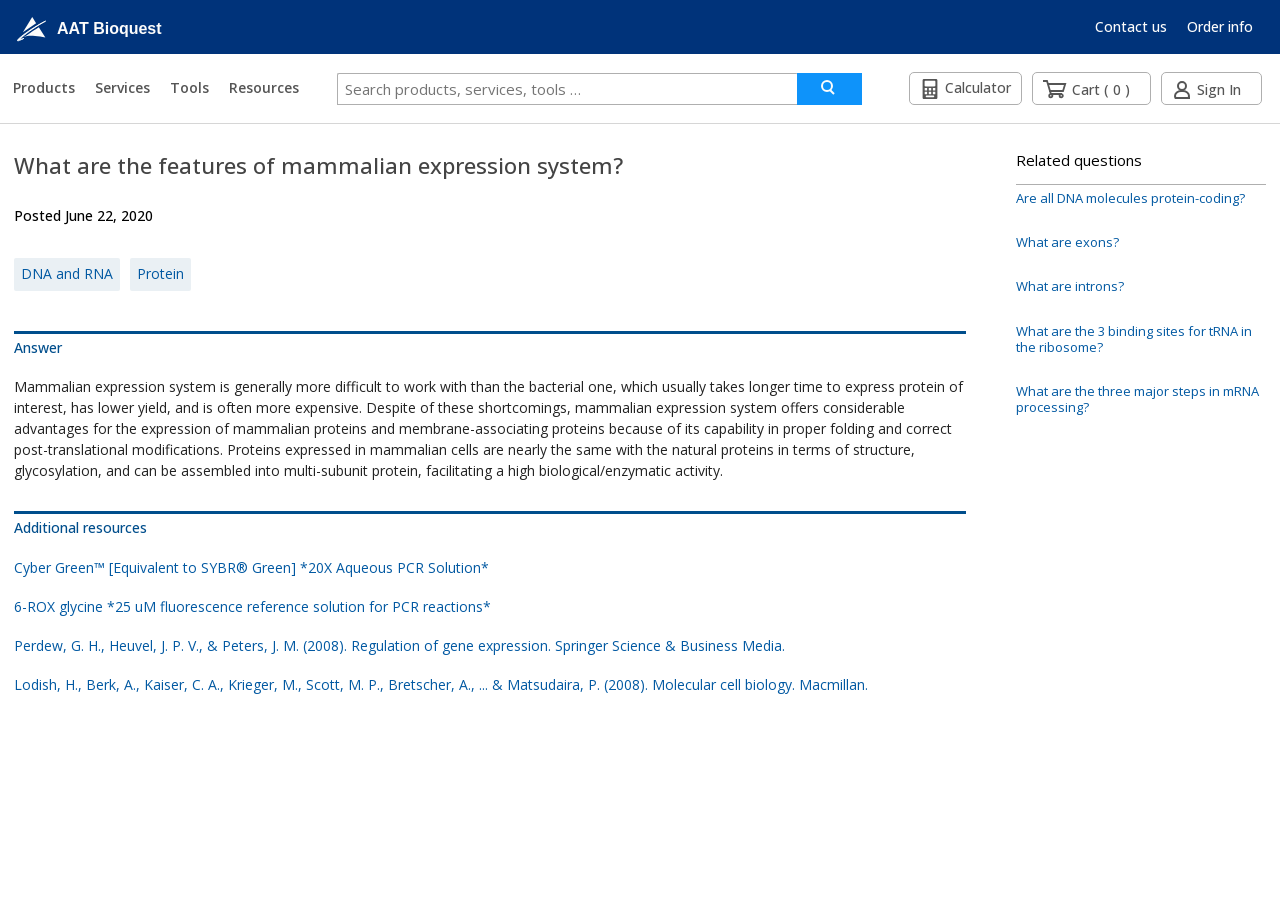Identify and provide the text of the main header on the webpage.

What are the features of mammalian expression system?